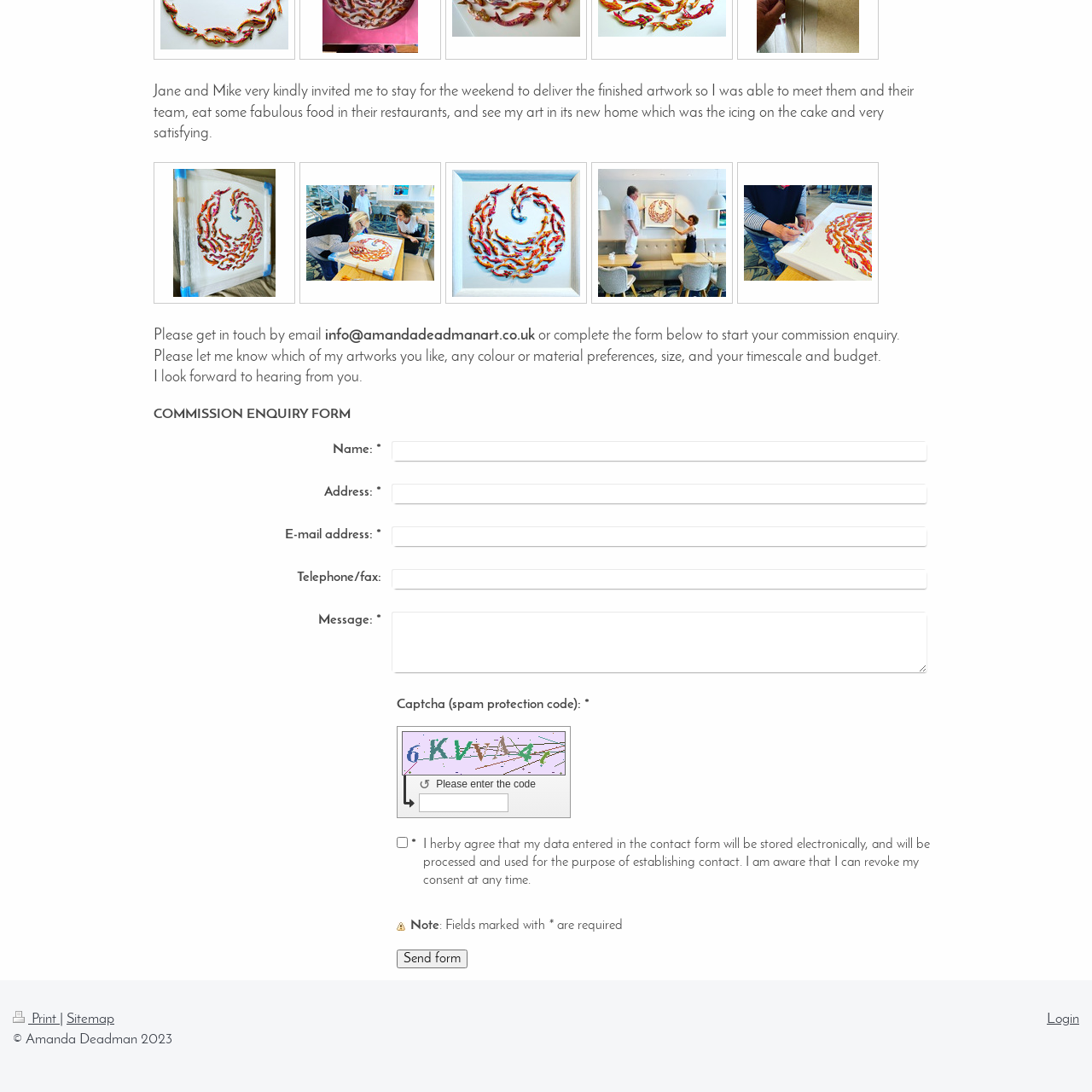Please provide the bounding box coordinates for the UI element as described: "parent_node: E-mail address: * name="mod-form-5825070593-text-2987005"". The coordinates must be four floats between 0 and 1, represented as [left, top, right, bottom].

[0.359, 0.483, 0.848, 0.5]